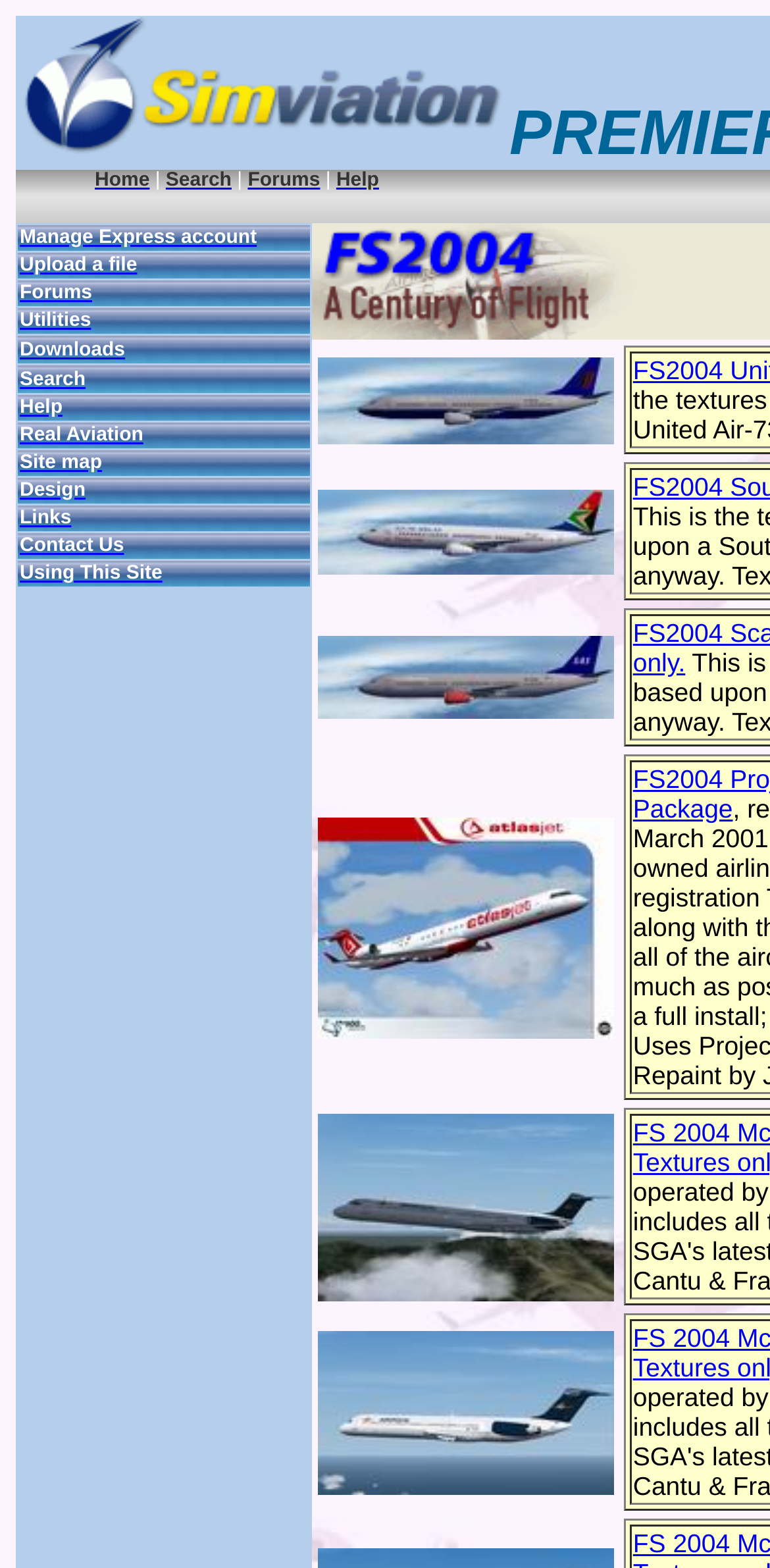Provide the bounding box coordinates of the HTML element this sentence describes: "Links". The bounding box coordinates consist of four float numbers between 0 and 1, i.e., [left, top, right, bottom].

[0.026, 0.324, 0.093, 0.338]